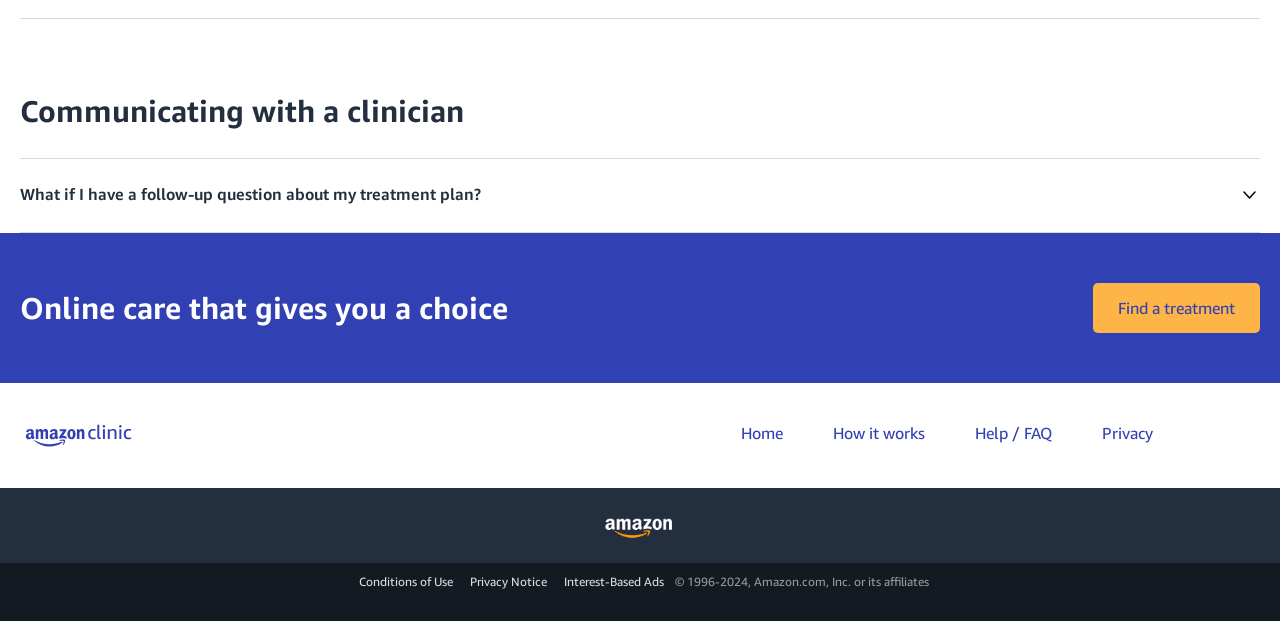Respond to the following query with just one word or a short phrase: 
Where can I find help on Amazon Clinic?

Help page